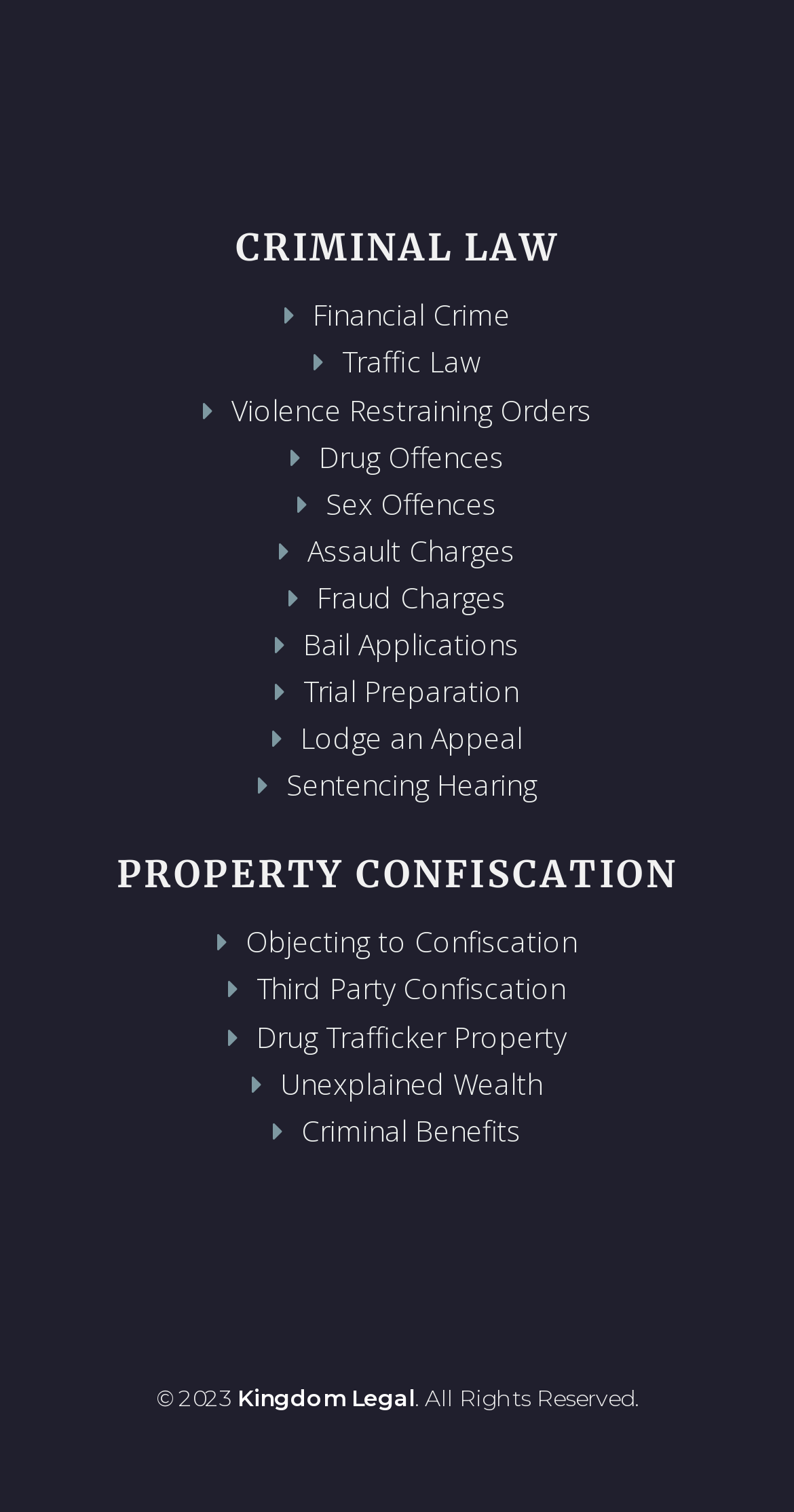Please specify the bounding box coordinates of the clickable region necessary for completing the following instruction: "Explore Sentencing Hearing". The coordinates must consist of four float numbers between 0 and 1, i.e., [left, top, right, bottom].

[0.36, 0.506, 0.676, 0.532]